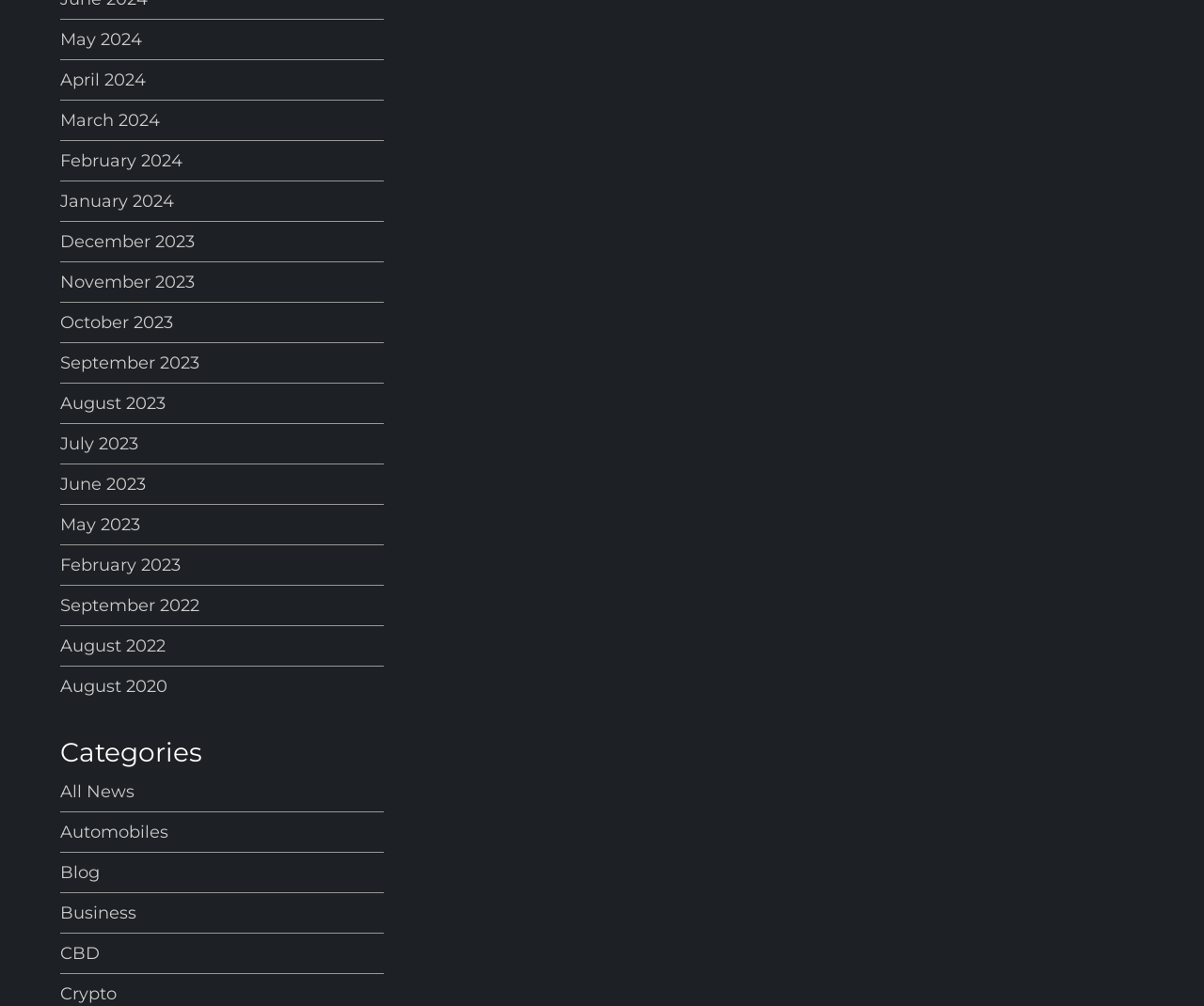Provide a single word or phrase answer to the question: 
What is the earliest month listed on the webpage?

August 2020